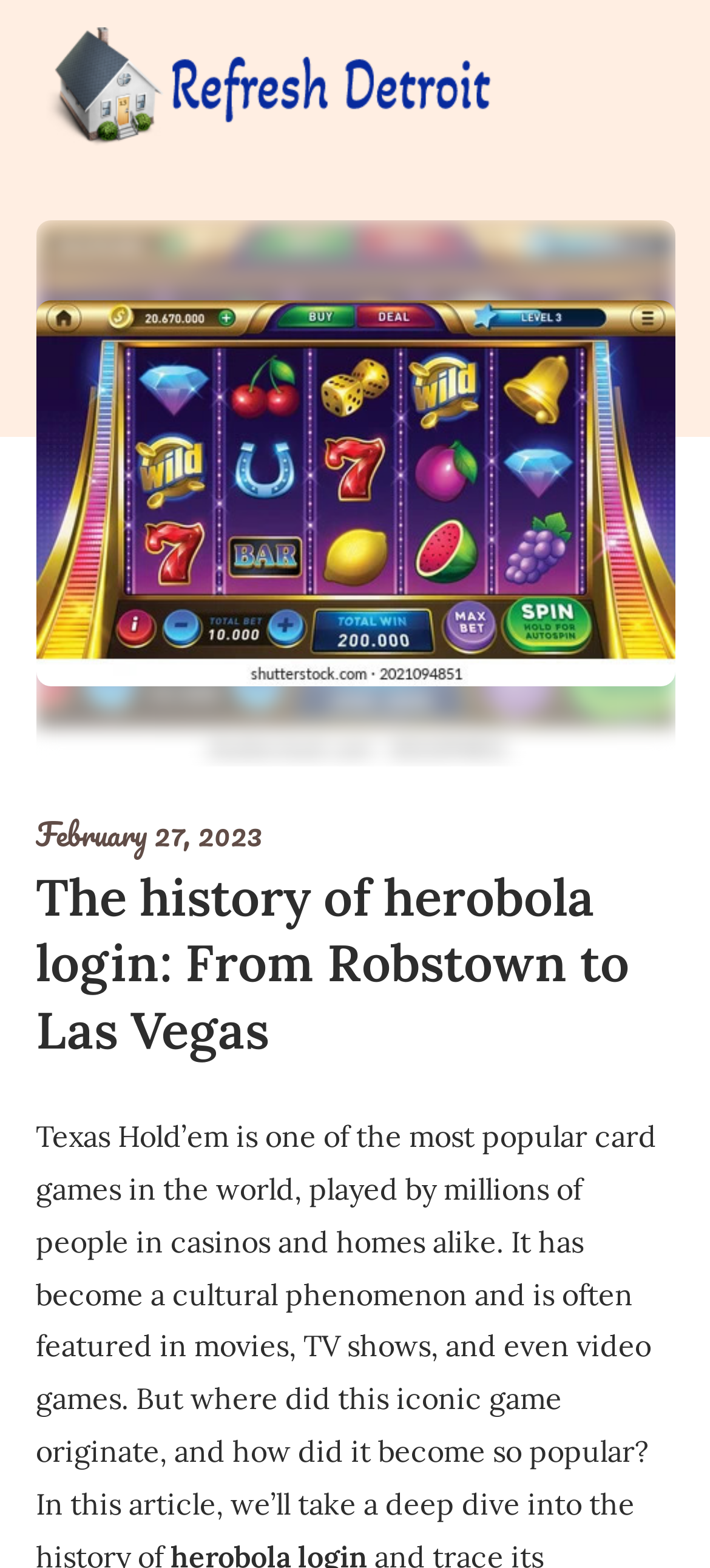Identify the bounding box coordinates for the UI element described as: "February 27, 2023February 27, 2023". The coordinates should be provided as four floats between 0 and 1: [left, top, right, bottom].

[0.05, 0.515, 0.368, 0.548]